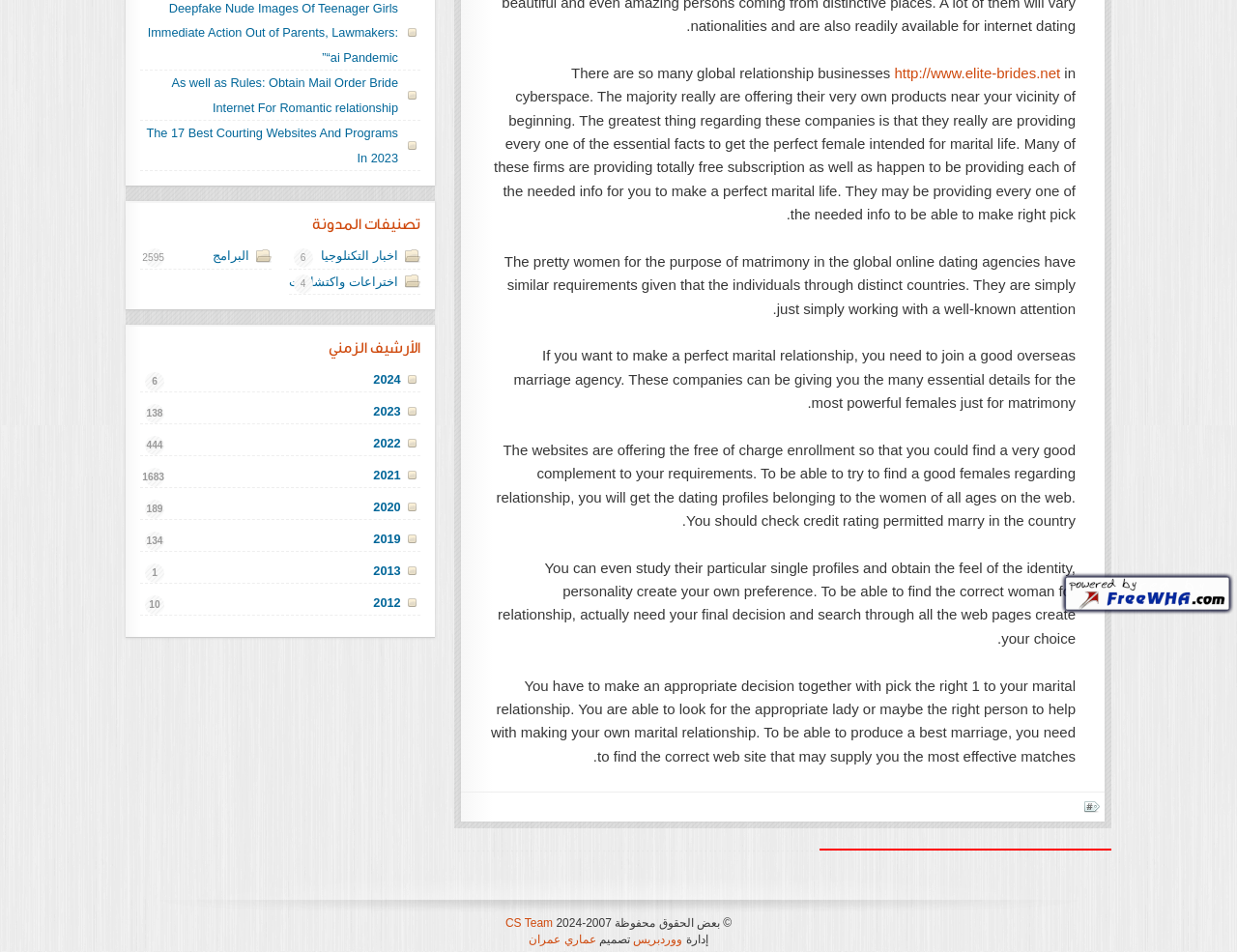Determine the bounding box coordinates of the UI element that matches the following description: "http://www.elite-brides.net". The coordinates should be four float numbers between 0 and 1 in the format [left, top, right, bottom].

[0.723, 0.068, 0.857, 0.085]